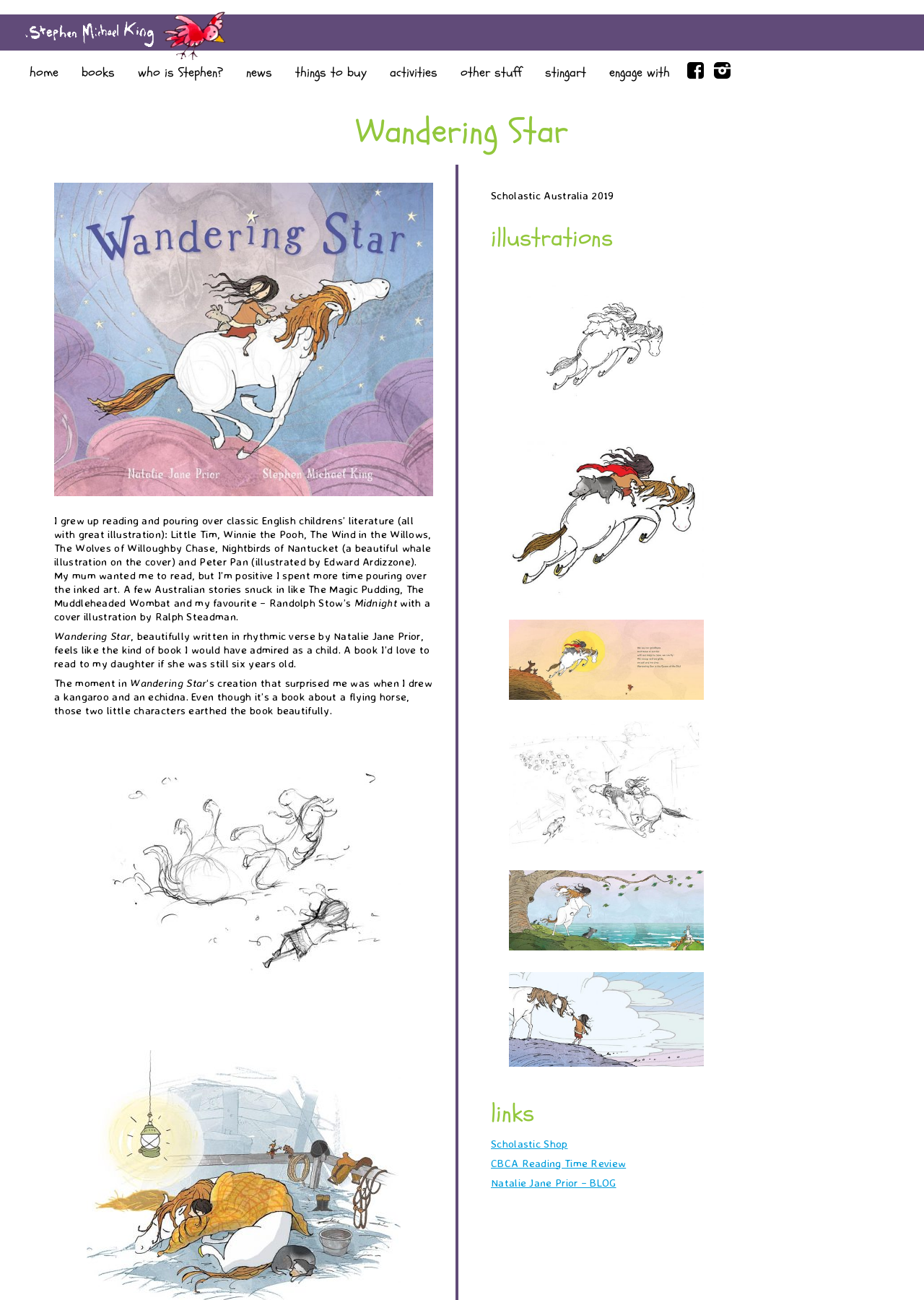Please answer the following question using a single word or phrase: 
What is the name of the illustrator of the book 'Midnight'?

Ralph Steadman